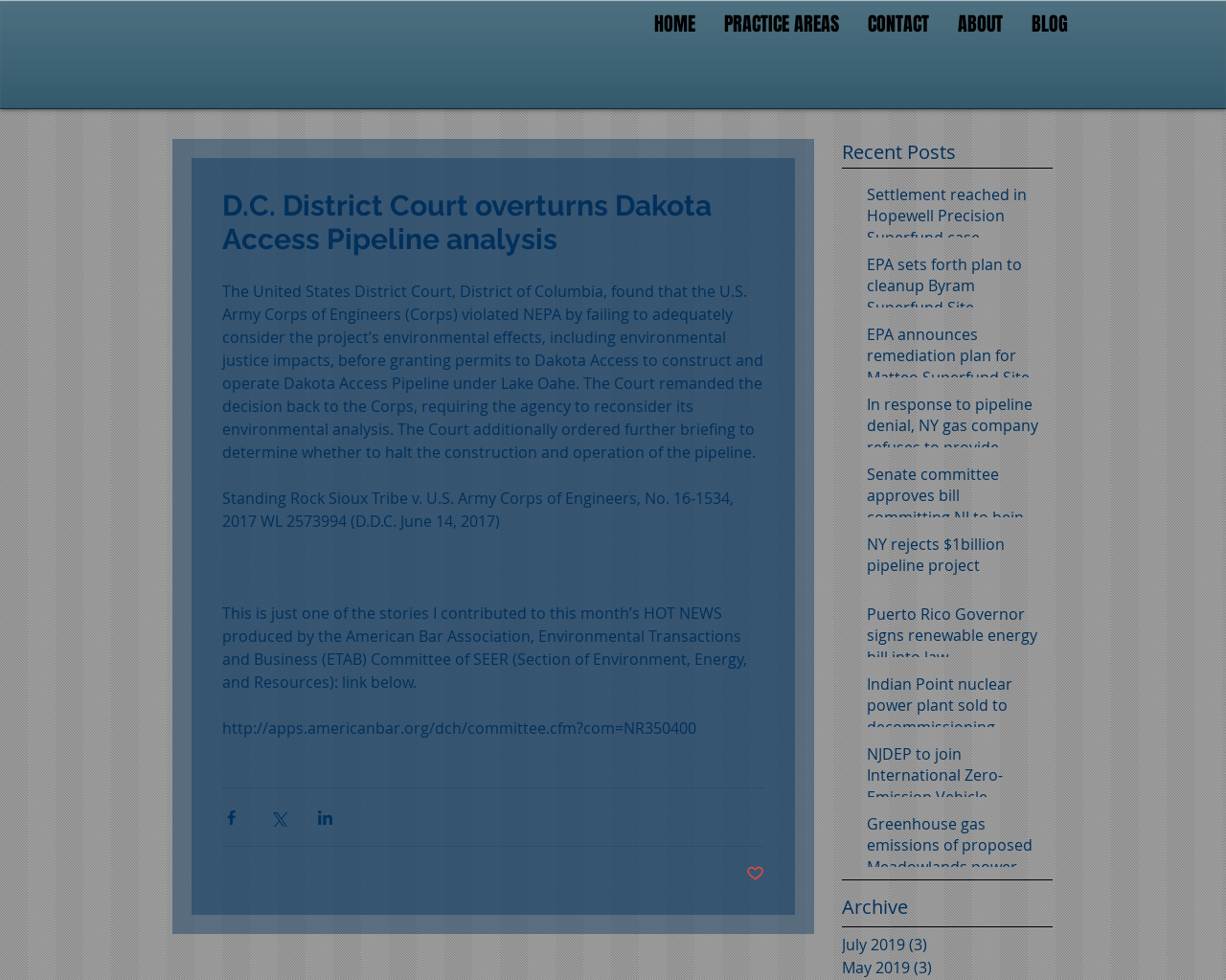Determine the bounding box coordinates of the section I need to click to execute the following instruction: "Click on the HOME link". Provide the coordinates as four float numbers between 0 and 1, i.e., [left, top, right, bottom].

[0.522, 0.01, 0.579, 0.039]